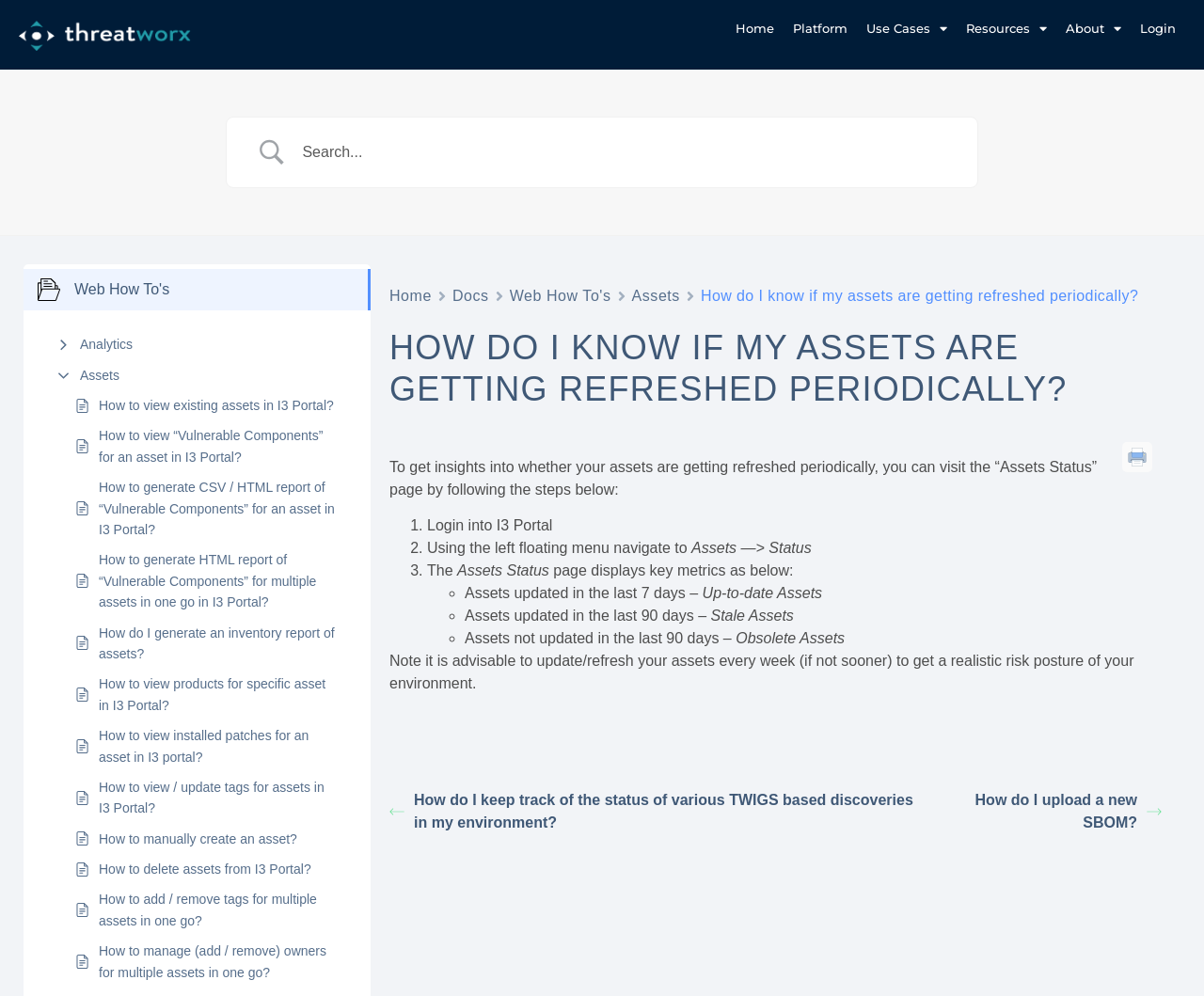Using a single word or phrase, answer the following question: 
What is the purpose of the 'Assets Status' page?

To get insights into asset refresh